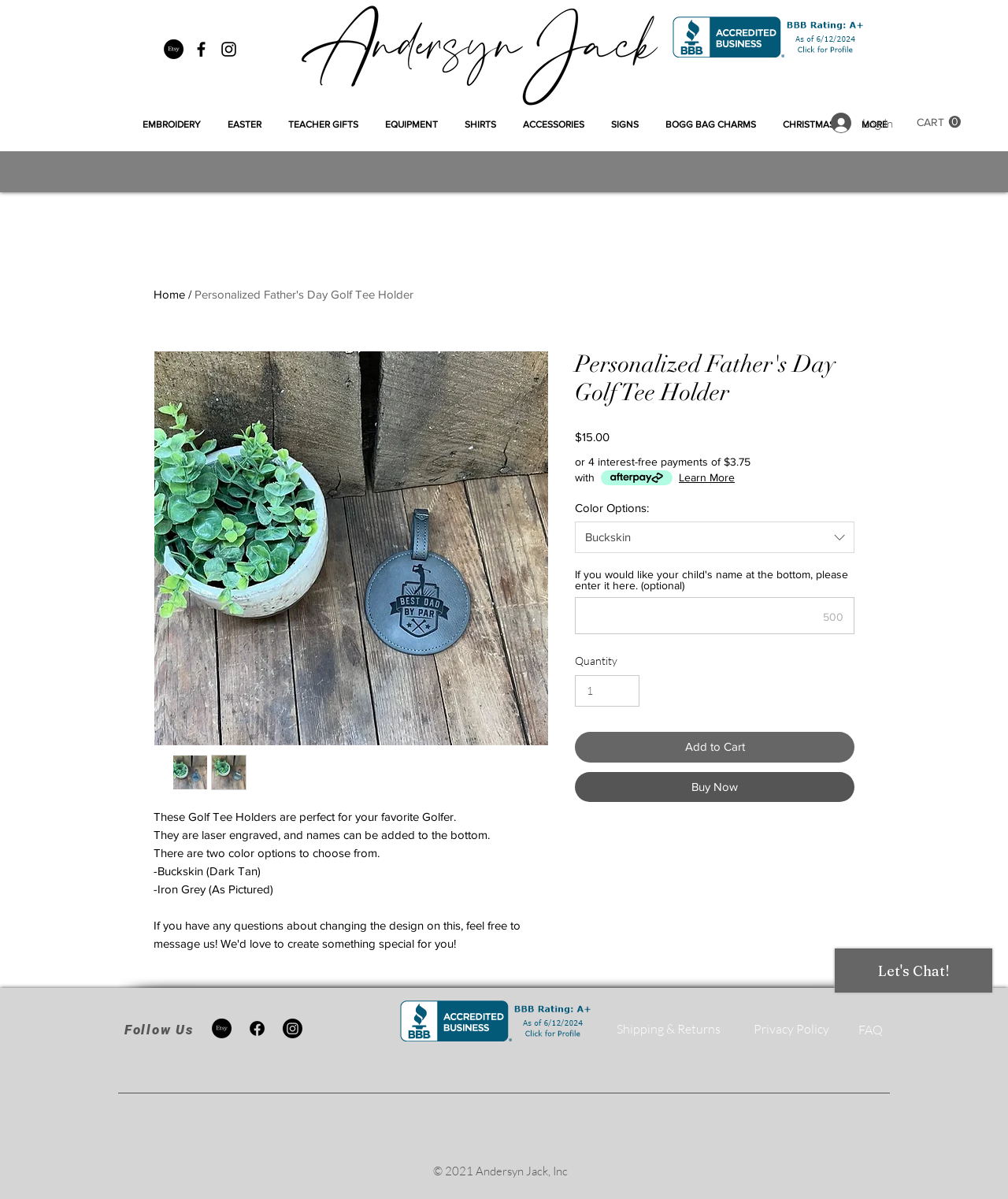Highlight the bounding box coordinates of the region I should click on to meet the following instruction: "Select a color option from the dropdown list".

[0.57, 0.435, 0.848, 0.461]